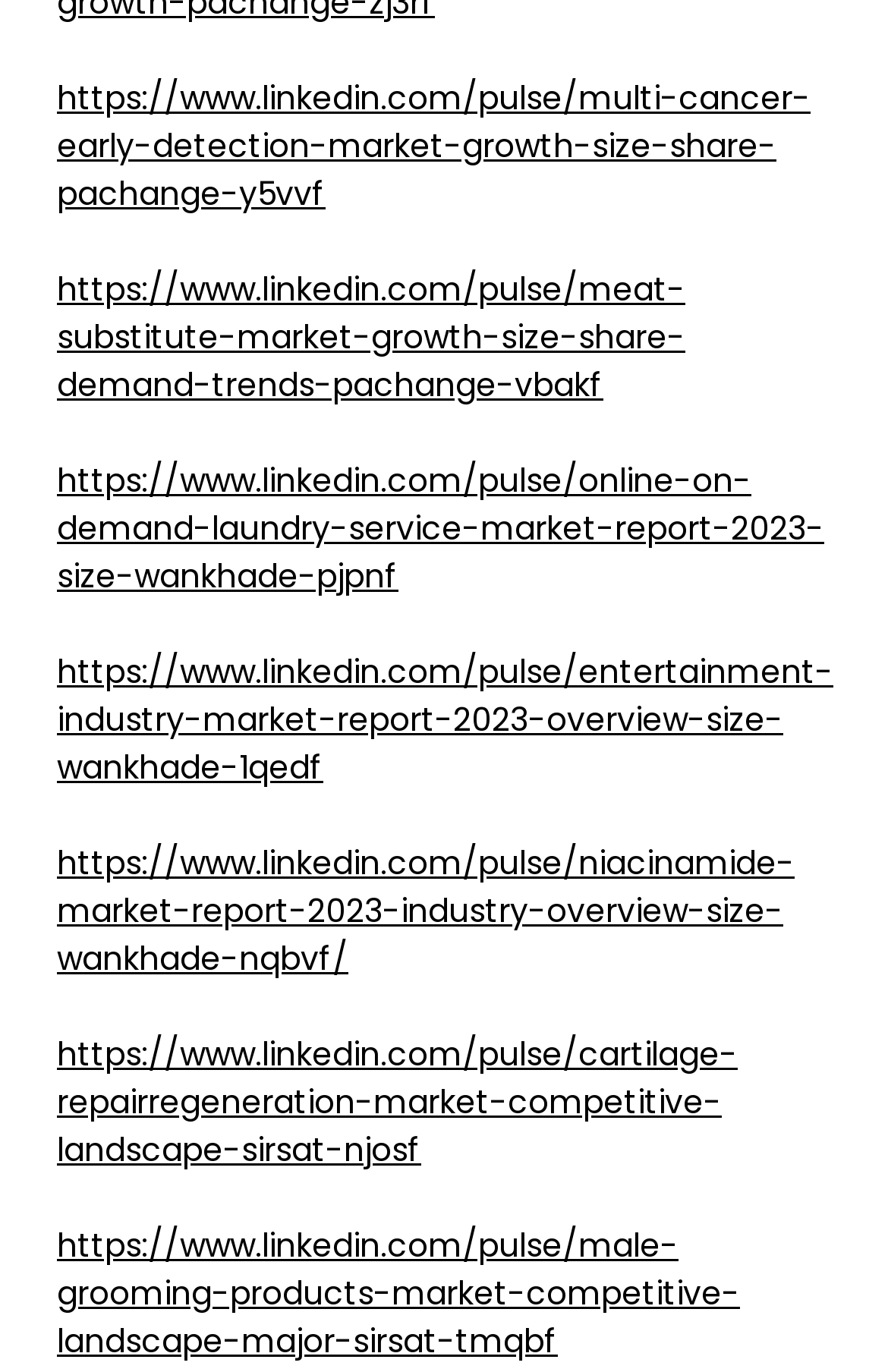Using the description "https://www.linkedin.com/pulse/multi-cancer-early-detection-market-growth-size-share-pachange-y5vvf", locate and provide the bounding box of the UI element.

[0.064, 0.055, 0.913, 0.158]